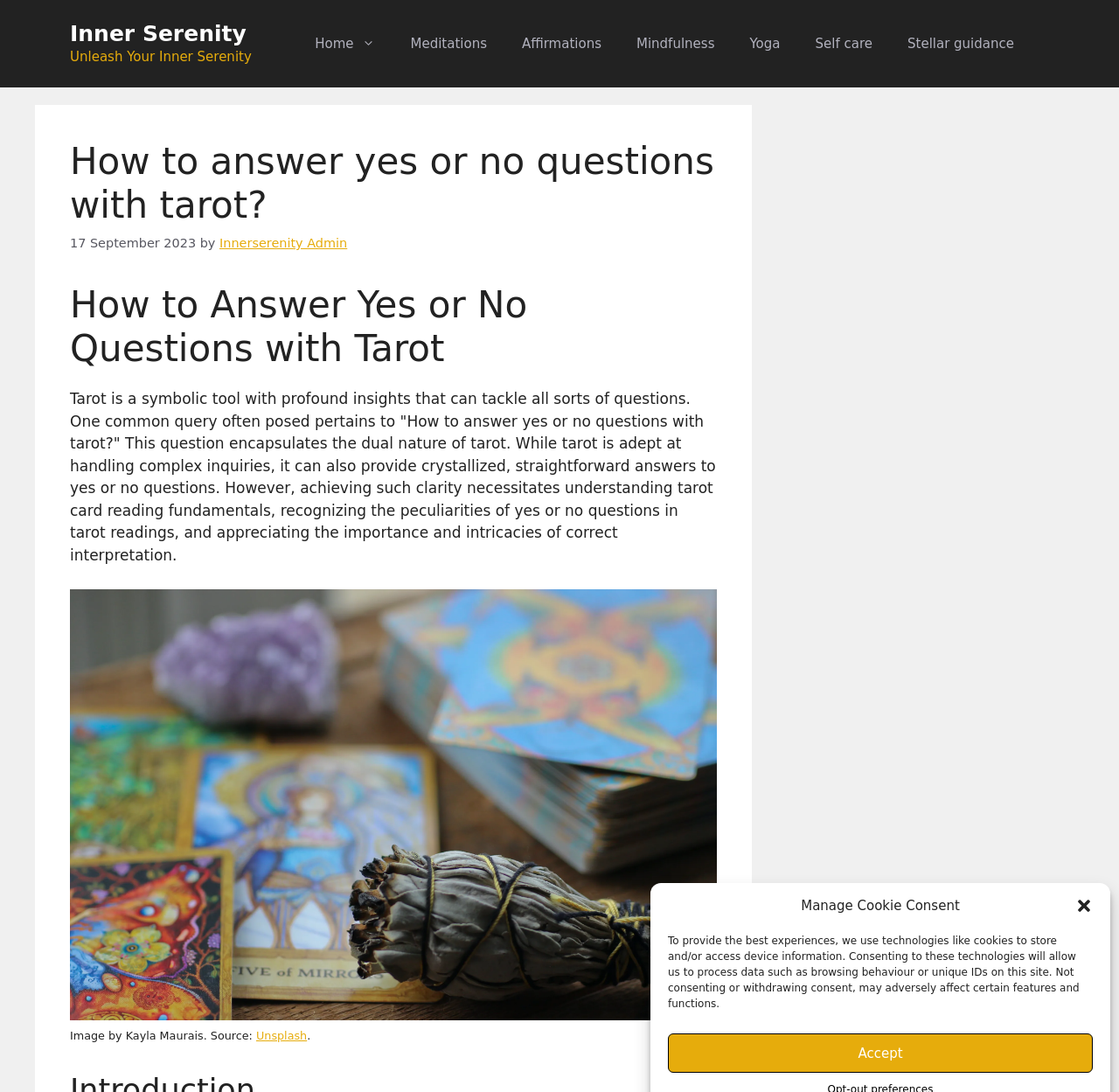Highlight the bounding box of the UI element that corresponds to this description: "Innerserenity Admin".

[0.196, 0.216, 0.31, 0.229]